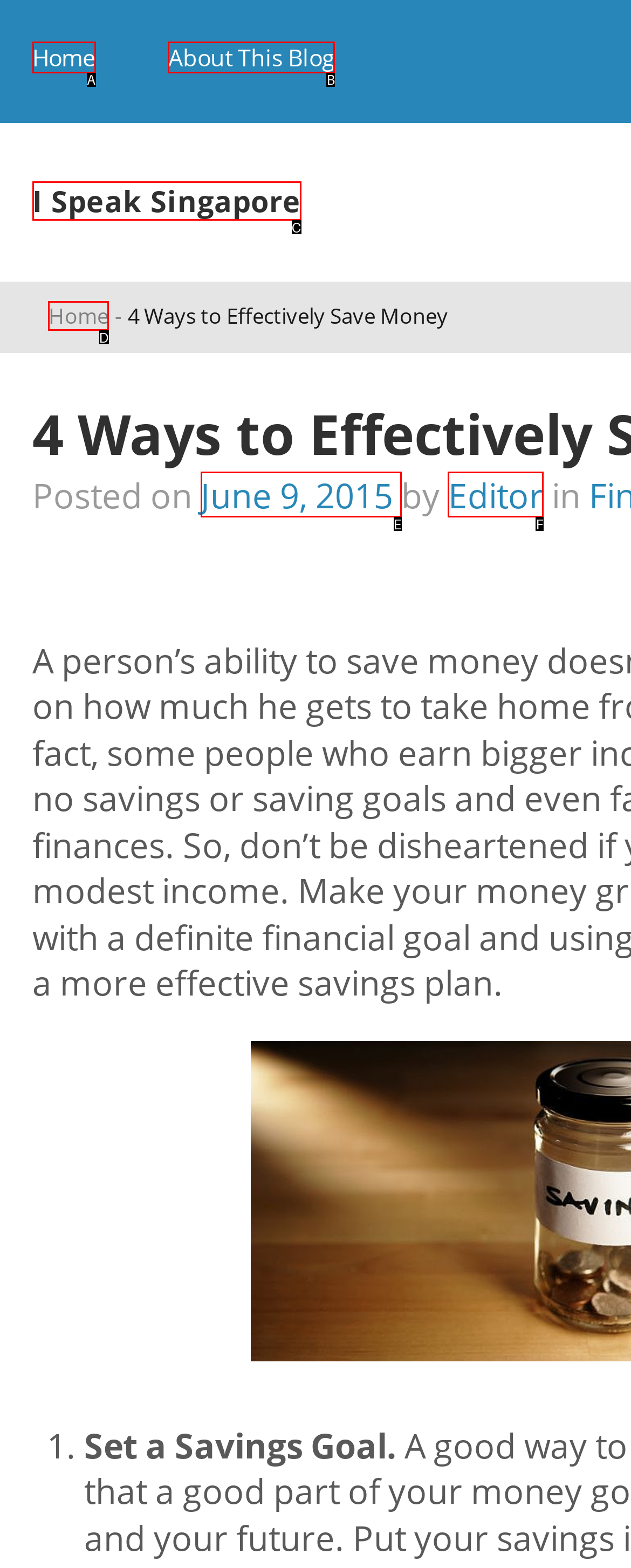Select the HTML element that matches the description: I Speak Singapore
Respond with the letter of the correct choice from the given options directly.

C